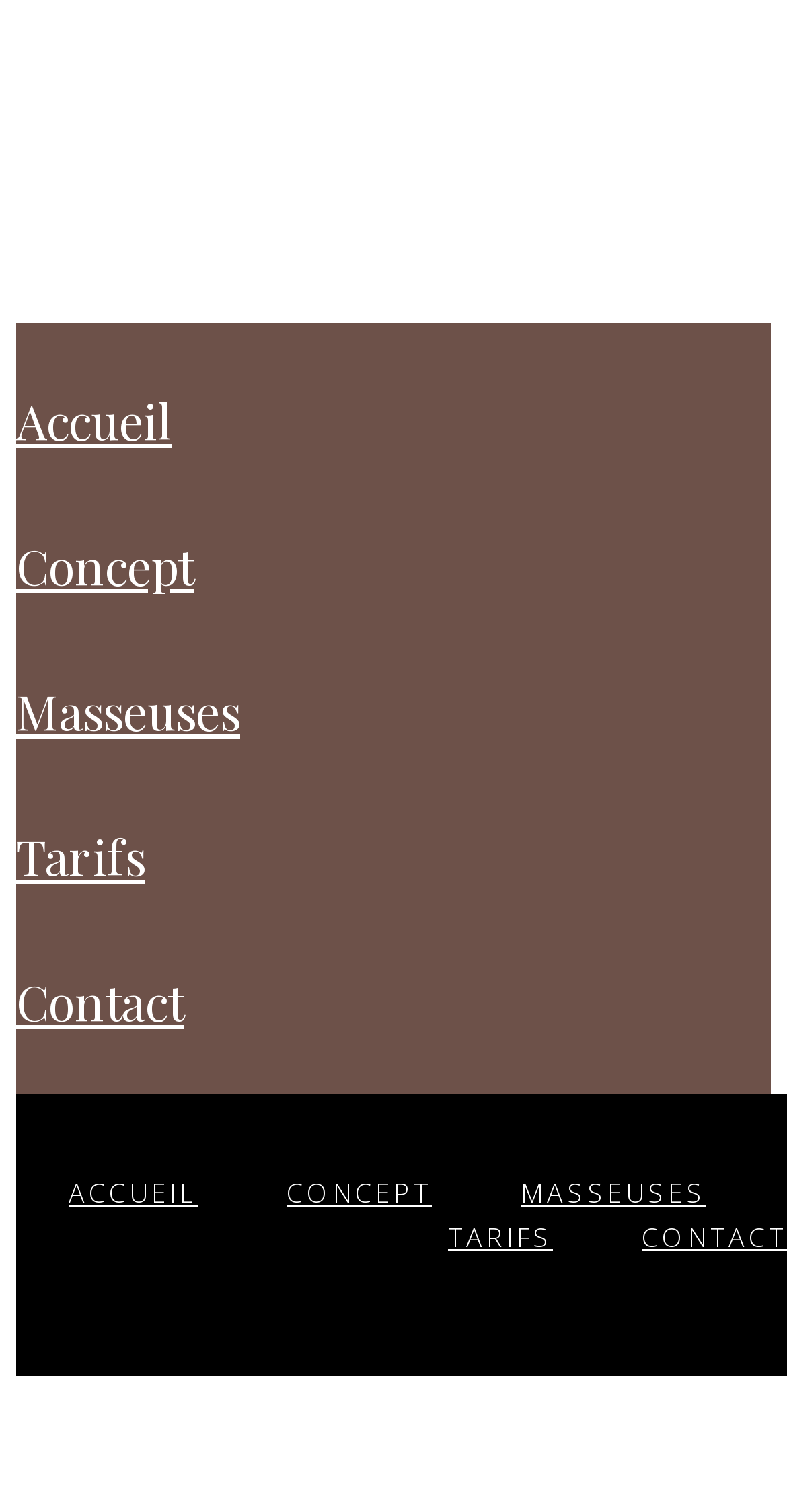Determine the title of the webpage and give its text content.

Changing Hookup Customs: Overview Of United States Hookup